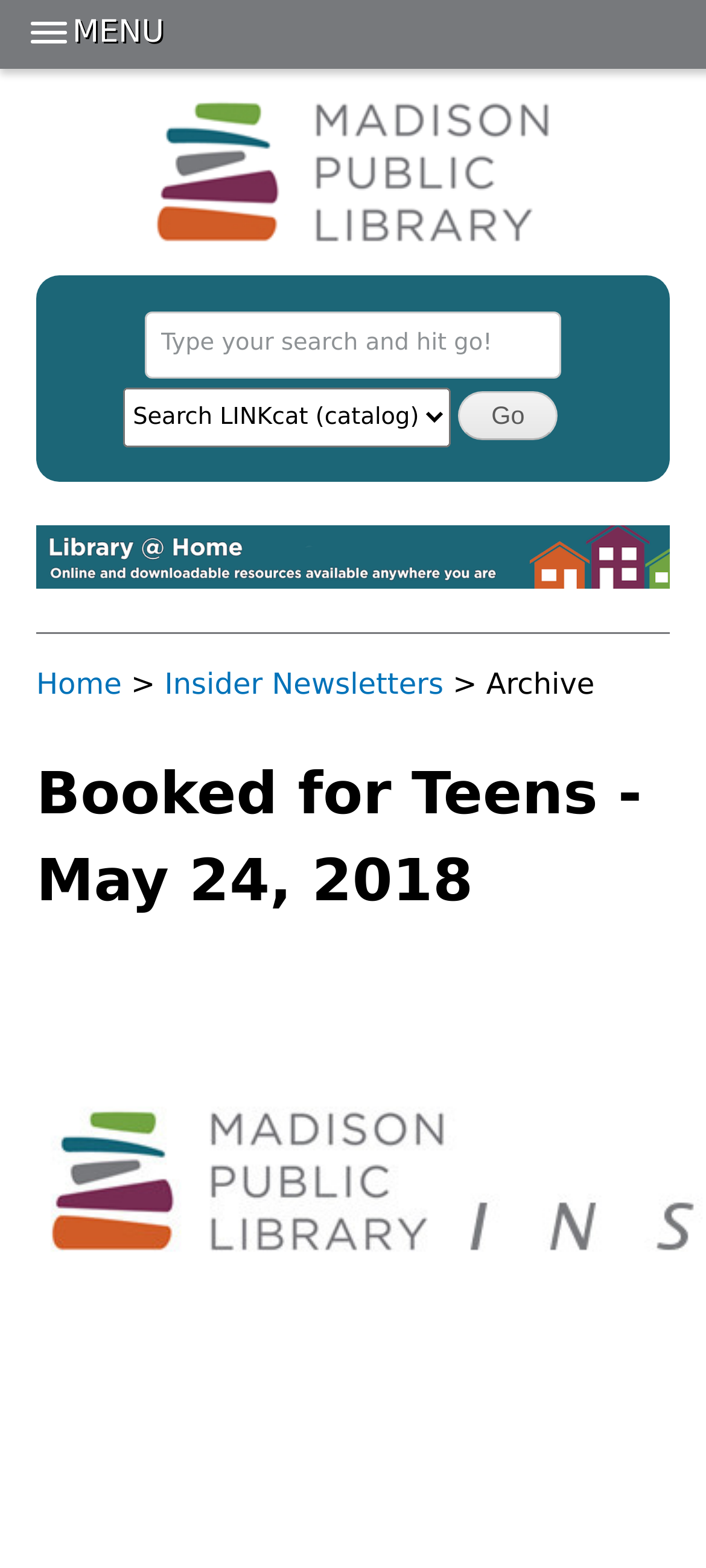Detail the features and information presented on the webpage.

The webpage is about "Booked for Teens" on May 24, 2018, at the Madison Public Library. At the top left corner, there are two links, "Jump to navigation" and "Jump to main content", which are positioned closely together. 

Below these links, there is a navigation menu that spans the entire width of the page. The menu contains a "Home" link with an accompanying image, a search bar, and a link to "Verify Your Voter Registration" with an image. The search bar has a label "Search this site" and a textbox to input search queries. There is also a combobox to customize the search and a "Go" button.

Further down, there is another "Jump to main content" link, followed by a series of links, including "Home", "Insider Newsletters", and "Archive". These links are positioned horizontally, with ">" symbols separating them. 

At the bottom left corner, there is a "Back to top" link. Above this link, the main content of the page begins, with a heading "Booked for Teens - May 24, 2018" that spans the entire width of the page.